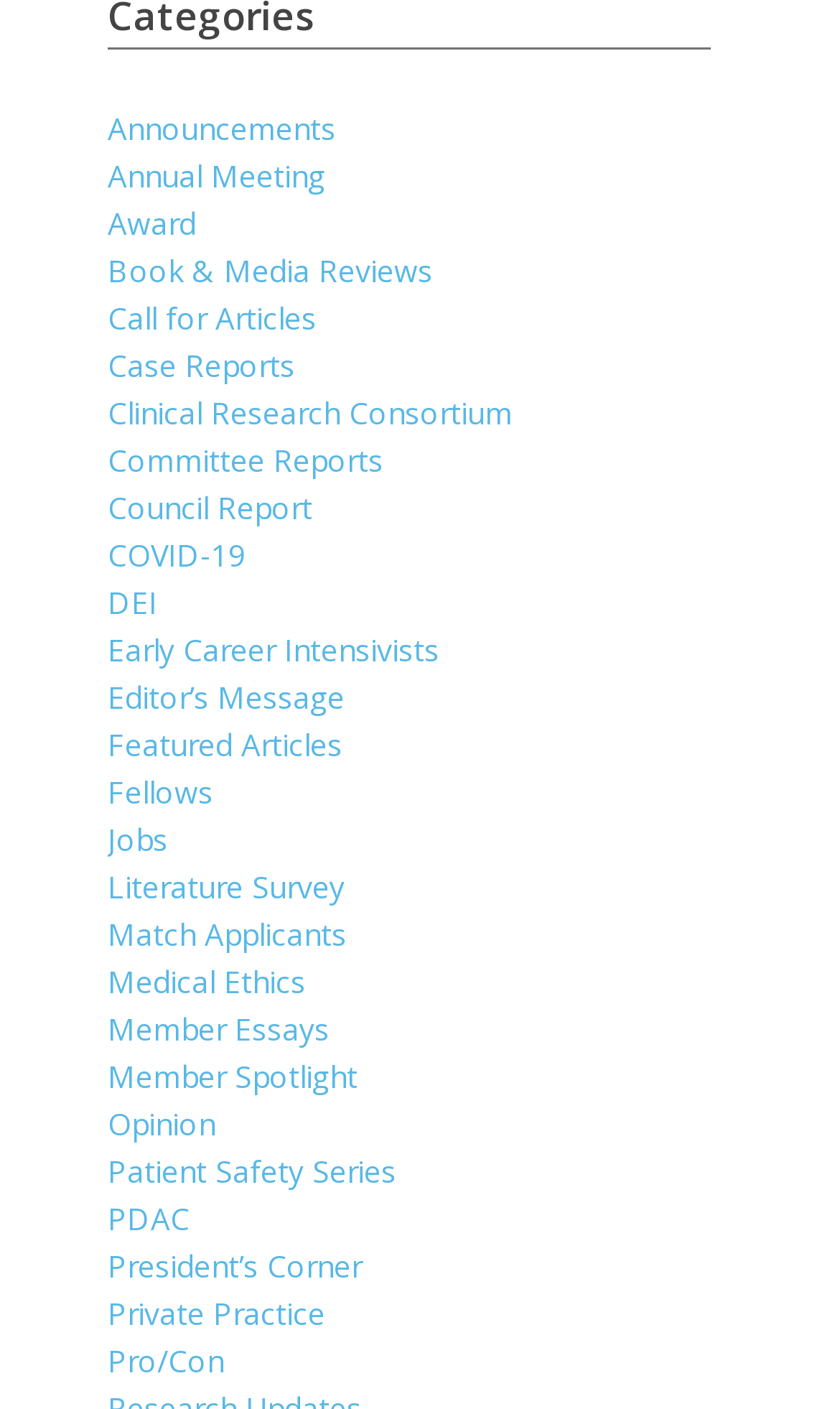Identify the bounding box coordinates of the area you need to click to perform the following instruction: "click the link 1297".

None